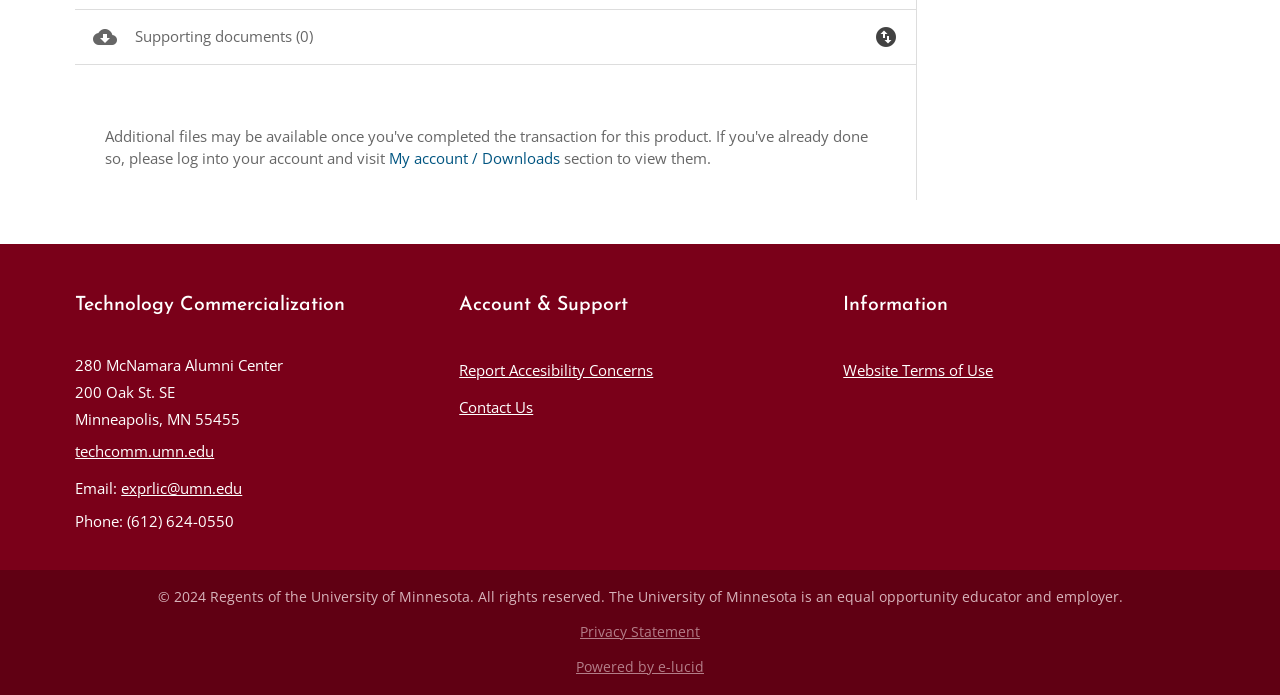Please provide a one-word or short phrase answer to the question:
What is the copyright year of the webpage?

2024